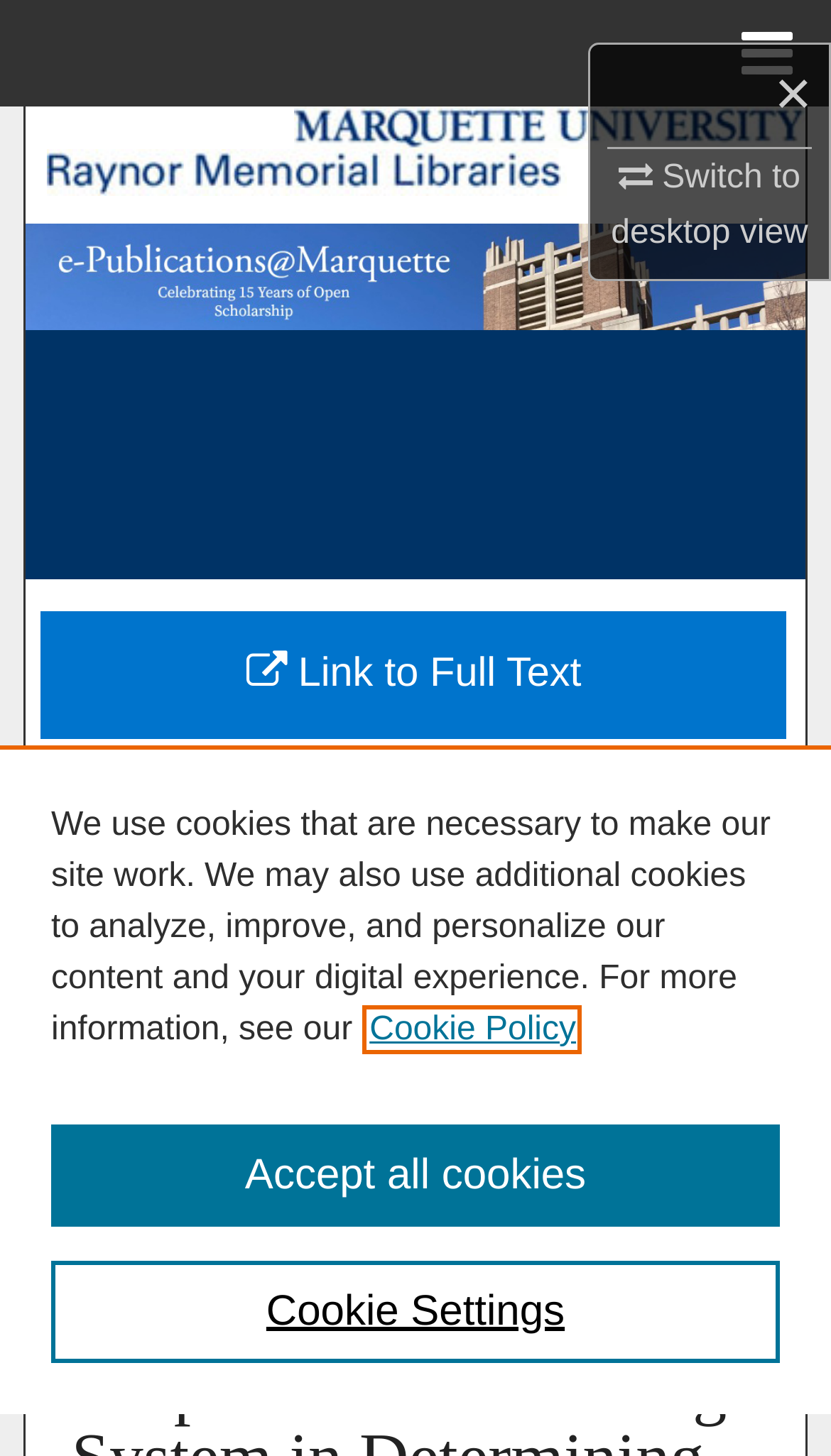Provide a one-word or short-phrase response to the question:
What is the name of the research publication?

The Use of a Verbal Response Mode Coding System